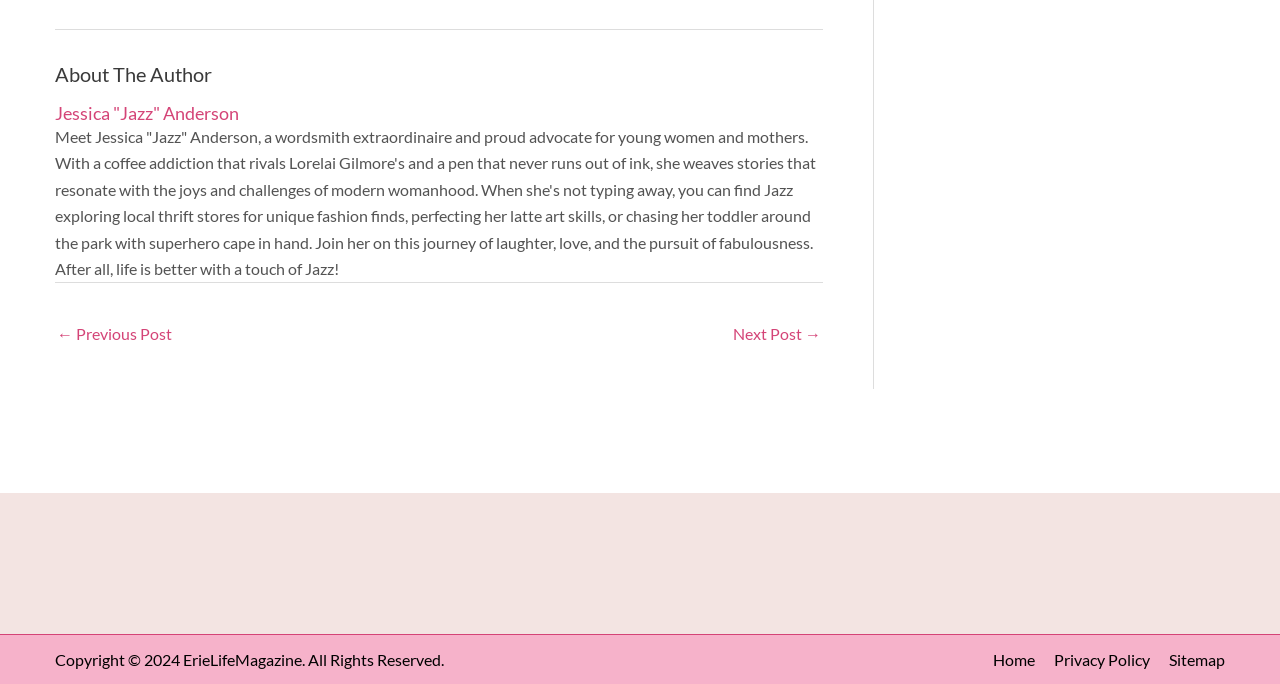Identify the bounding box of the UI element described as follows: "Sitemap". Provide the coordinates as four float numbers in the range of 0 to 1 [left, top, right, bottom].

[0.901, 0.95, 0.957, 0.978]